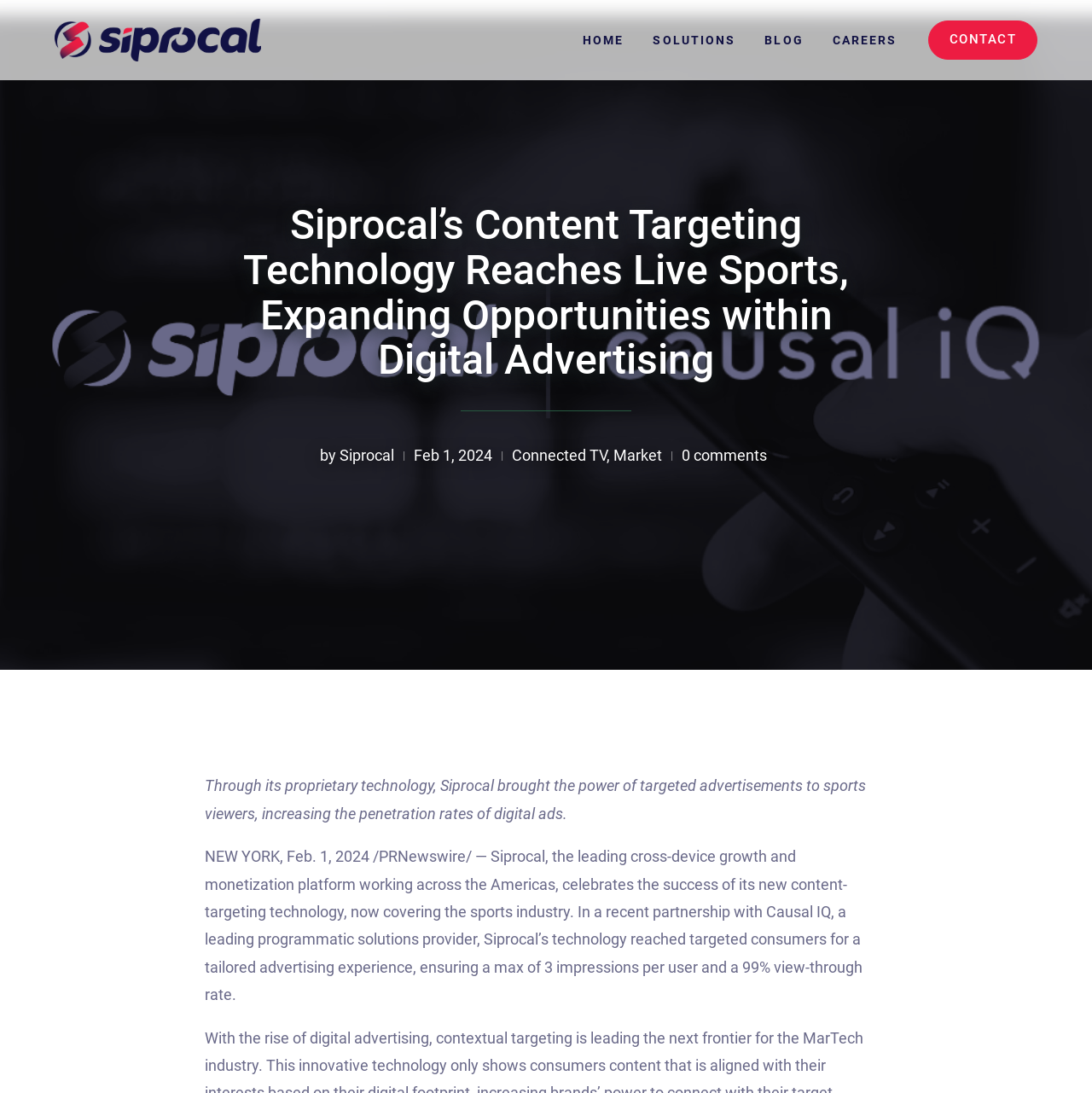Find the bounding box coordinates for the area that should be clicked to accomplish the instruction: "Click the BLOG link".

[0.696, 0.008, 0.74, 0.066]